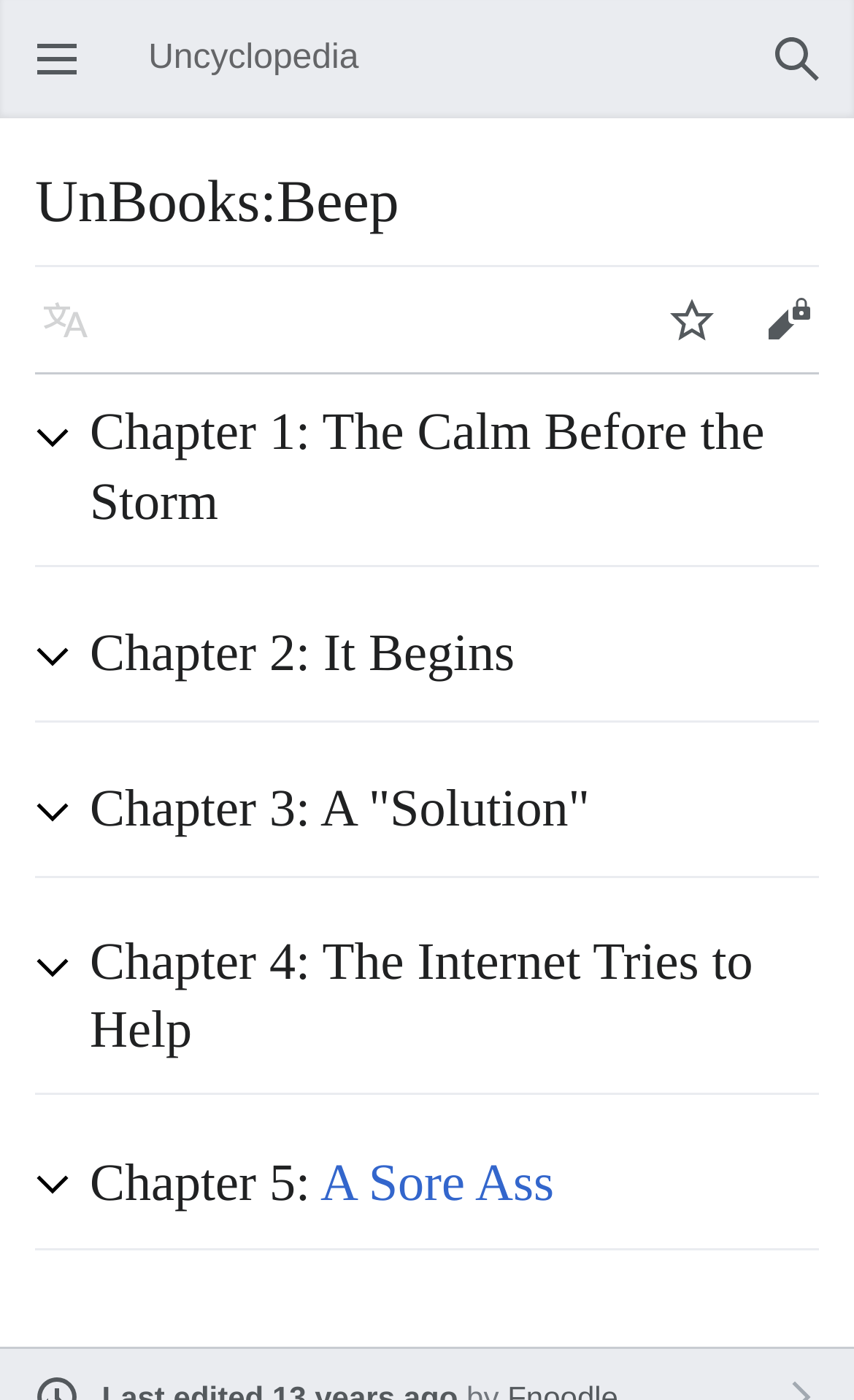Identify the bounding box coordinates of the HTML element based on this description: "A Sore Ass".

[0.375, 0.825, 0.649, 0.866]